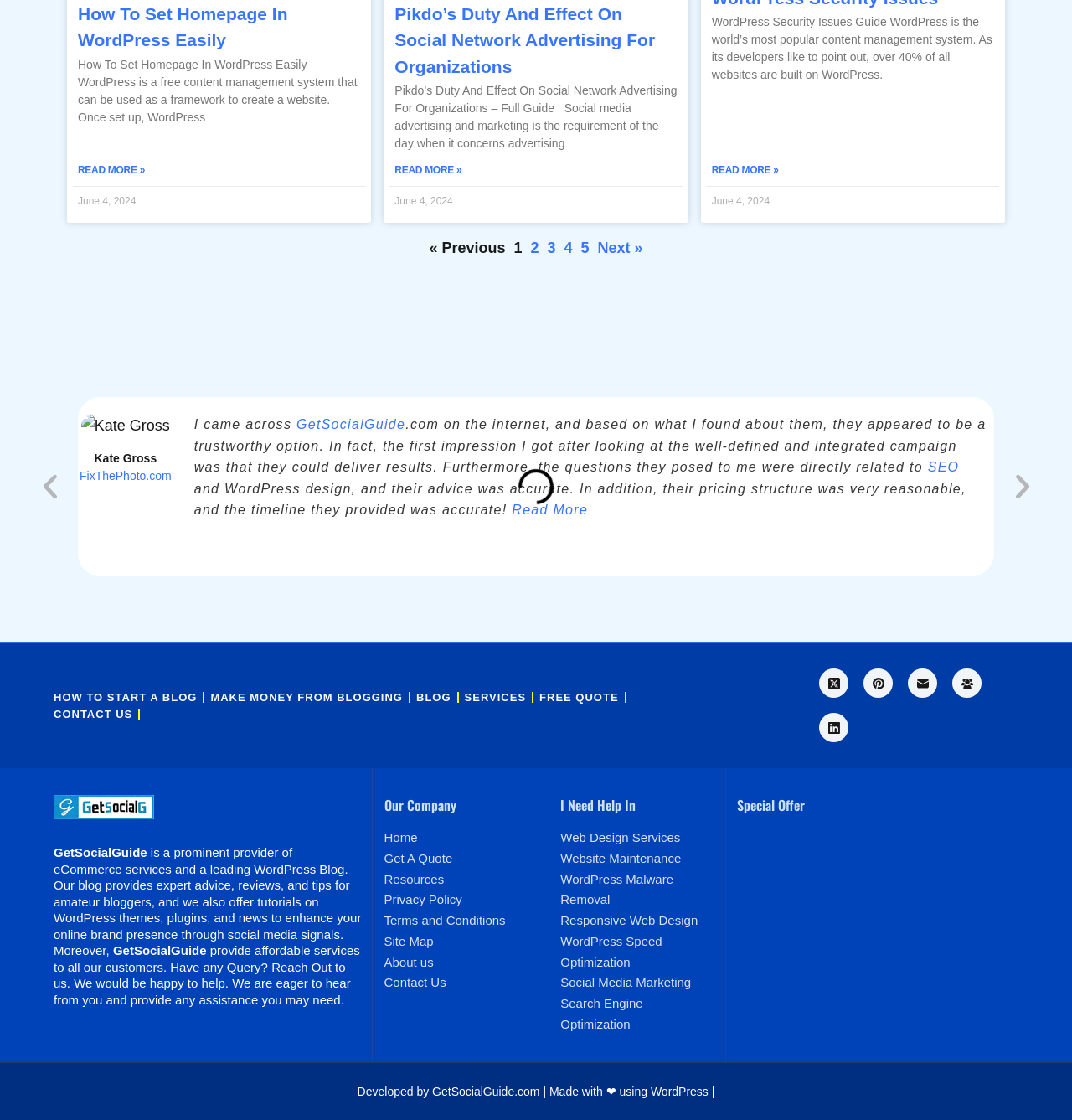Using the information in the image, give a detailed answer to the following question: What is the name of the author mentioned in the article?

I found the name of the author by looking at the image element with the content 'Kate Gross' which is located in the article section of the webpage.